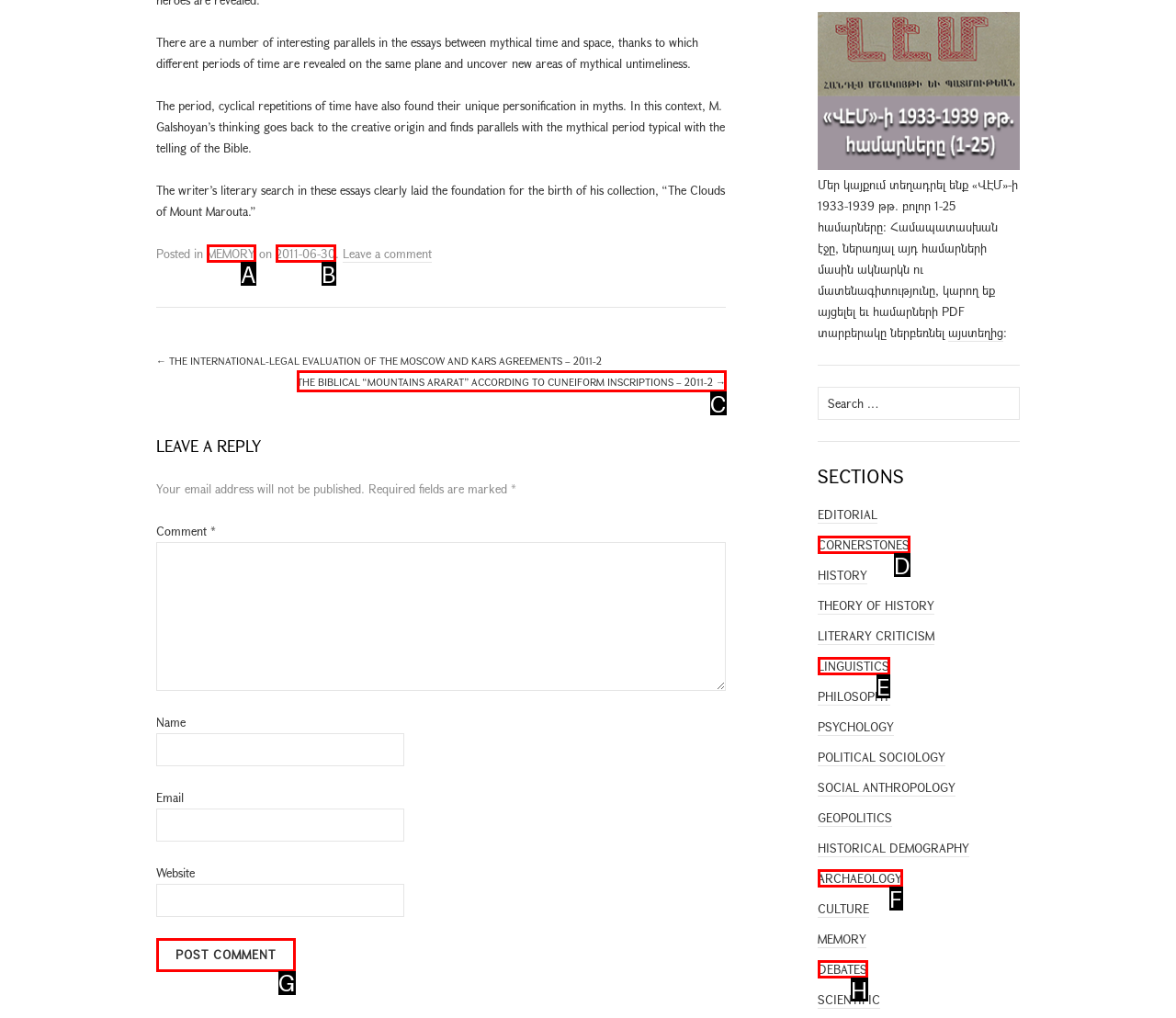Given the description: name="submit" value="Post Comment", choose the HTML element that matches it. Indicate your answer with the letter of the option.

G